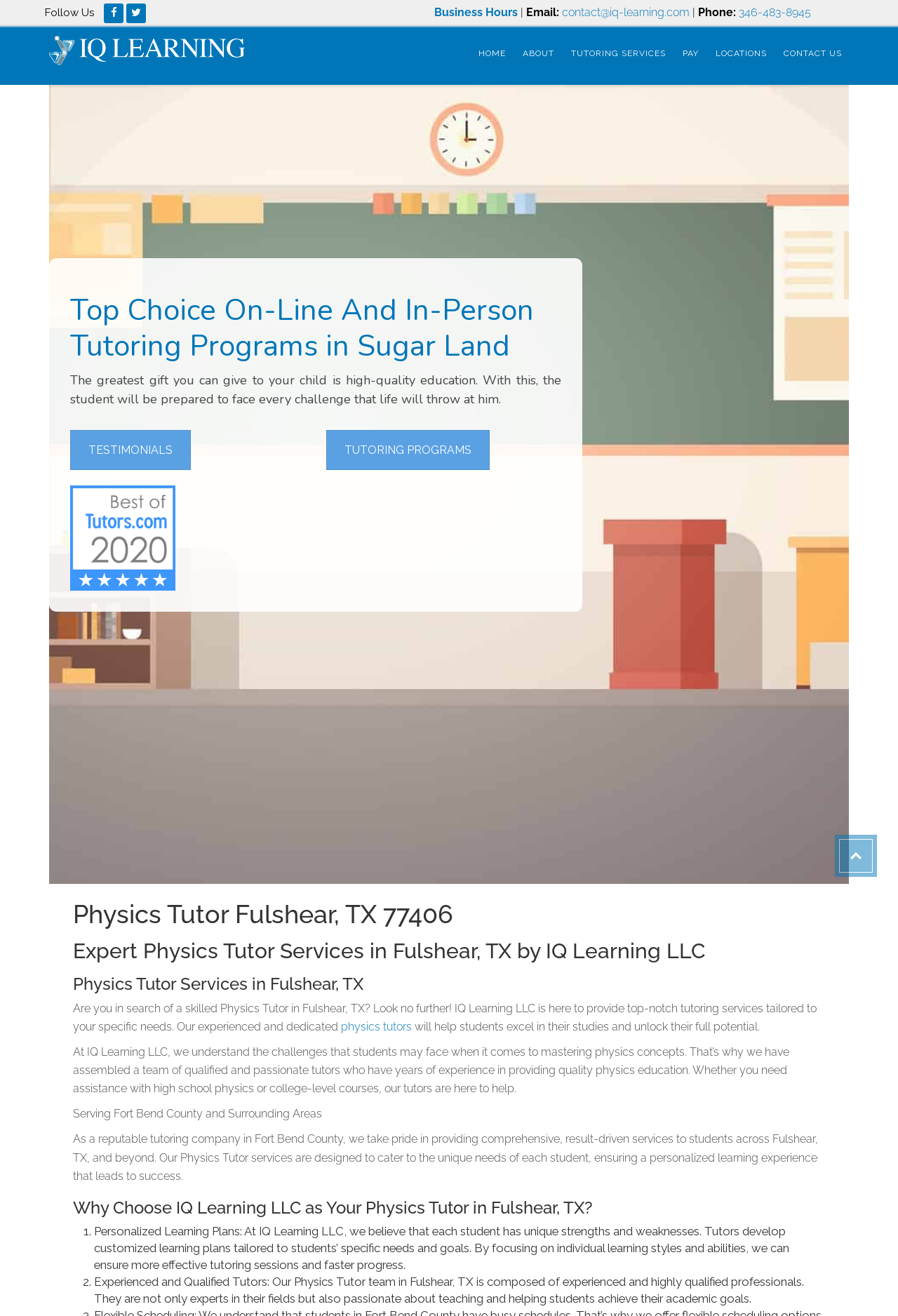Find and indicate the bounding box coordinates of the region you should select to follow the given instruction: "Click on the 'CONTACT US' link".

[0.865, 0.029, 0.945, 0.053]